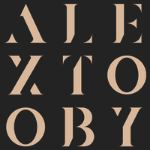What areas does Alex Tooby's brand focus on?
Based on the content of the image, thoroughly explain and answer the question.

According to the caption, Alex Tooby's brand identity focuses on empowering individuals, particularly in areas such as blogging and online business, which is the answer to this question.